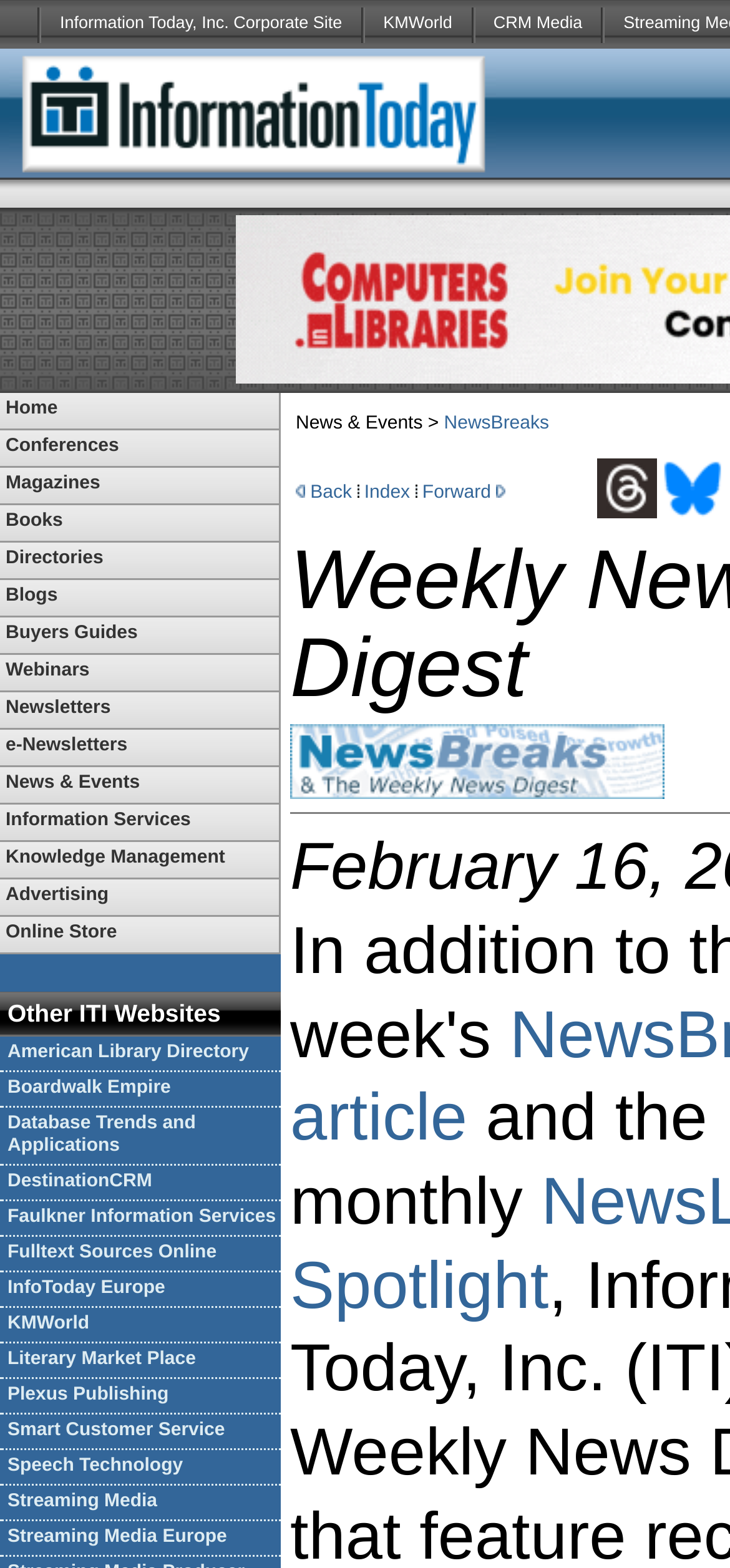Reply to the question below using a single word or brief phrase:
How many links are there in the 'Other ITI Websites' section?

15